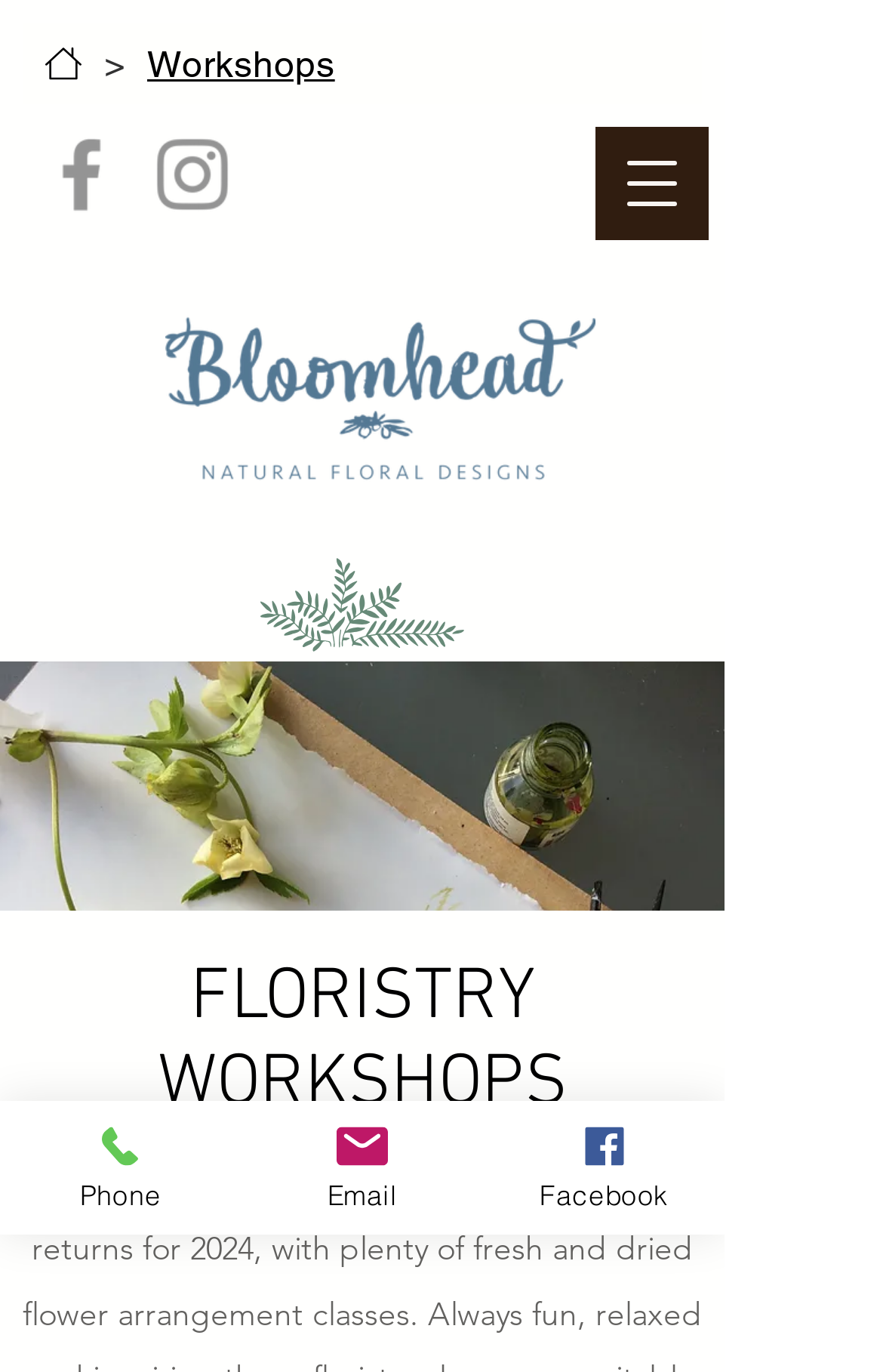What is the main topic of the webpage?
Refer to the image and provide a concise answer in one word or phrase.

Floristry workshops